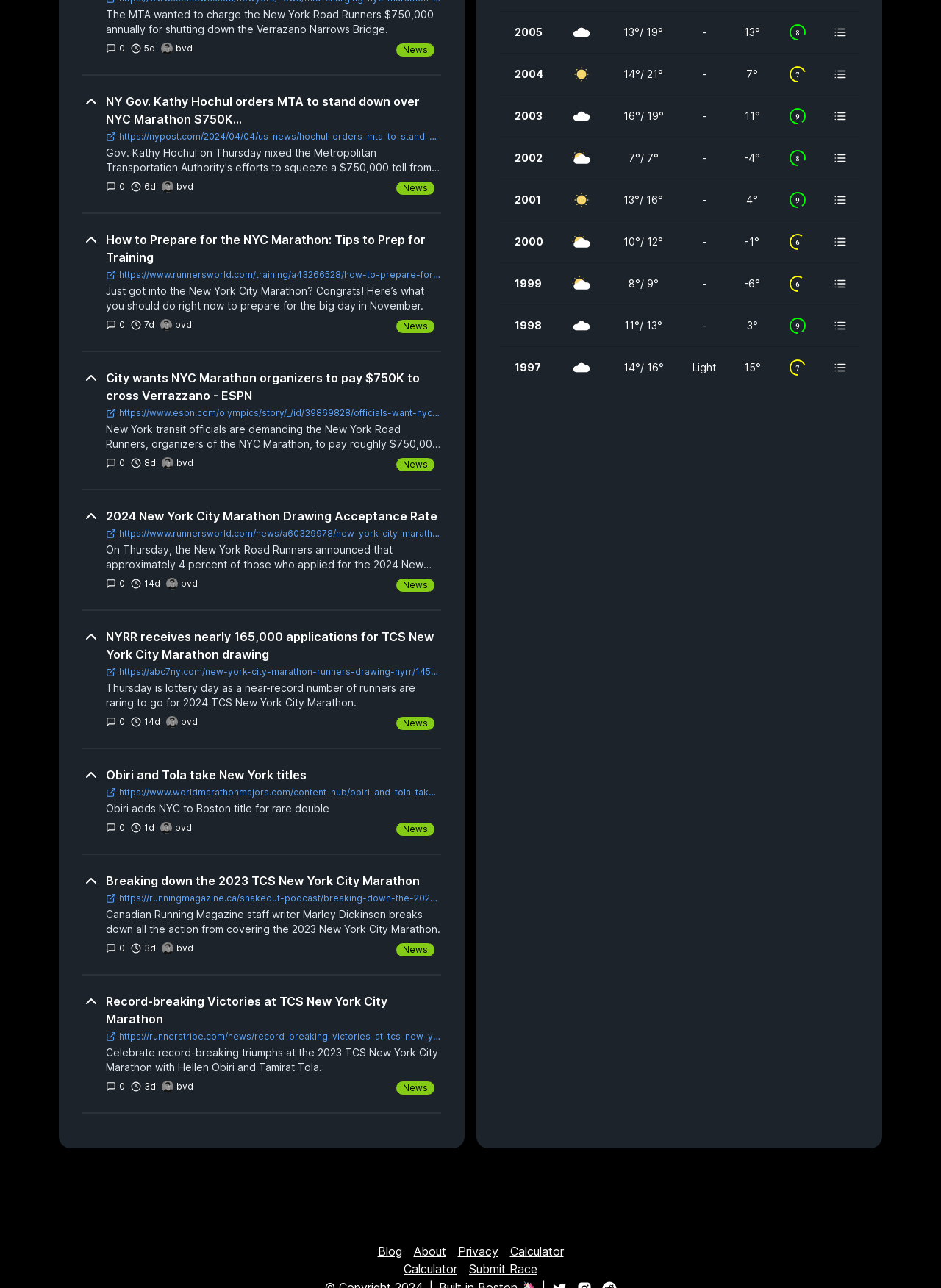Mark the bounding box of the element that matches the following description: "Submit Race".

[0.492, 0.979, 0.577, 0.991]